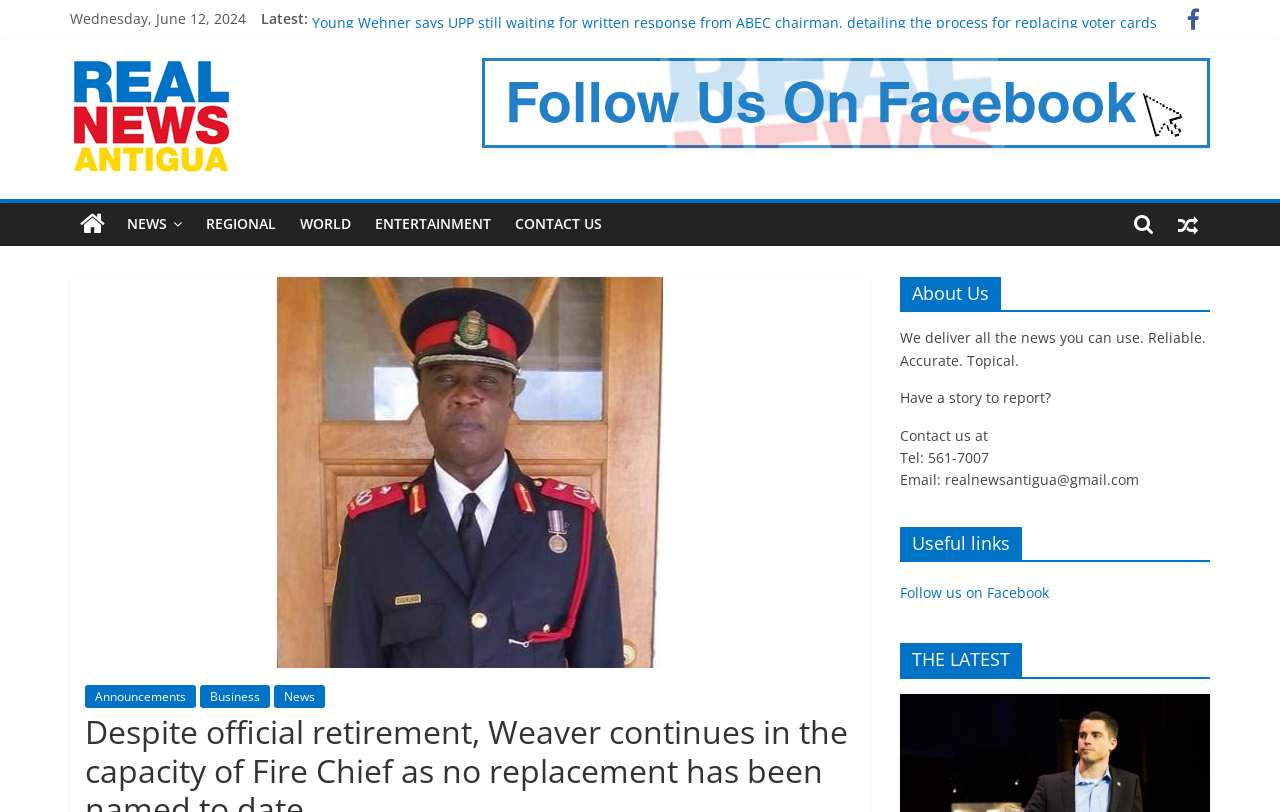What are the categories of news available?
Please provide a comprehensive and detailed answer to the question.

I found the categories of news by looking at the links on the top-right side of the webpage, which include 'NEWS', 'REGIONAL', 'WORLD', and 'ENTERTAINMENT'.